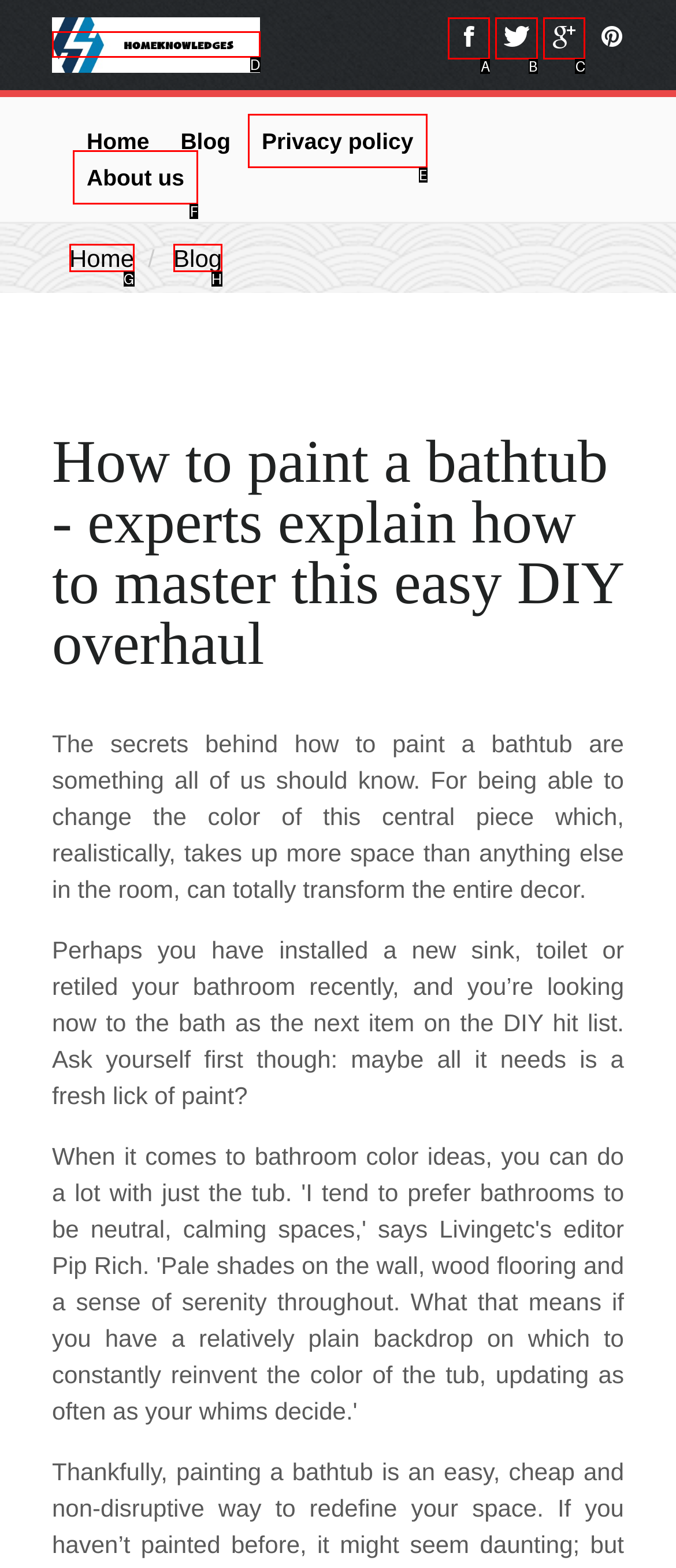Match the option to the description: About us
State the letter of the correct option from the available choices.

F